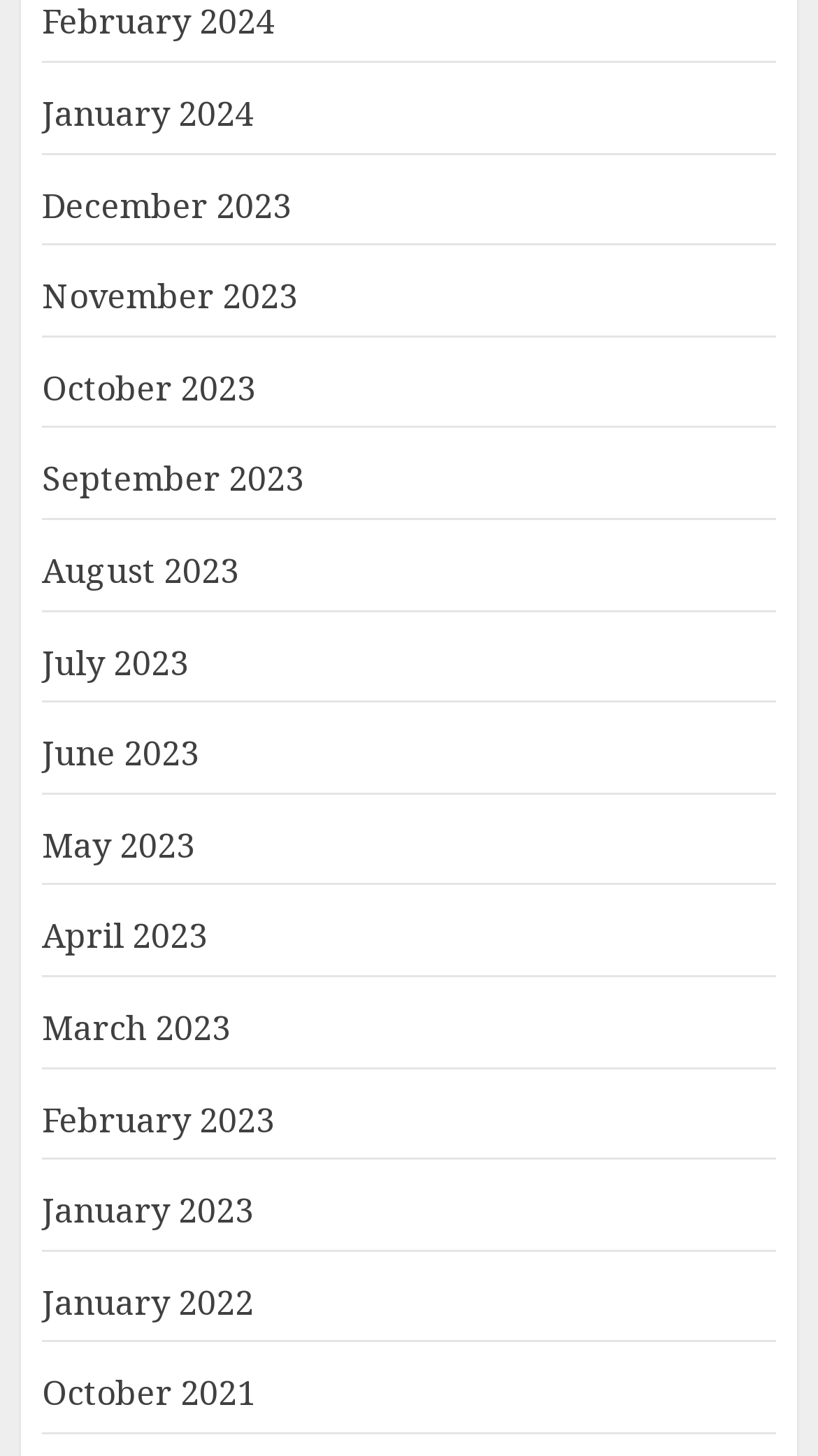How many months are listed?
Please provide an in-depth and detailed response to the question.

I counted the number of links on the webpage, each representing a month, and found 13 links starting from January 2024 to January 2022.